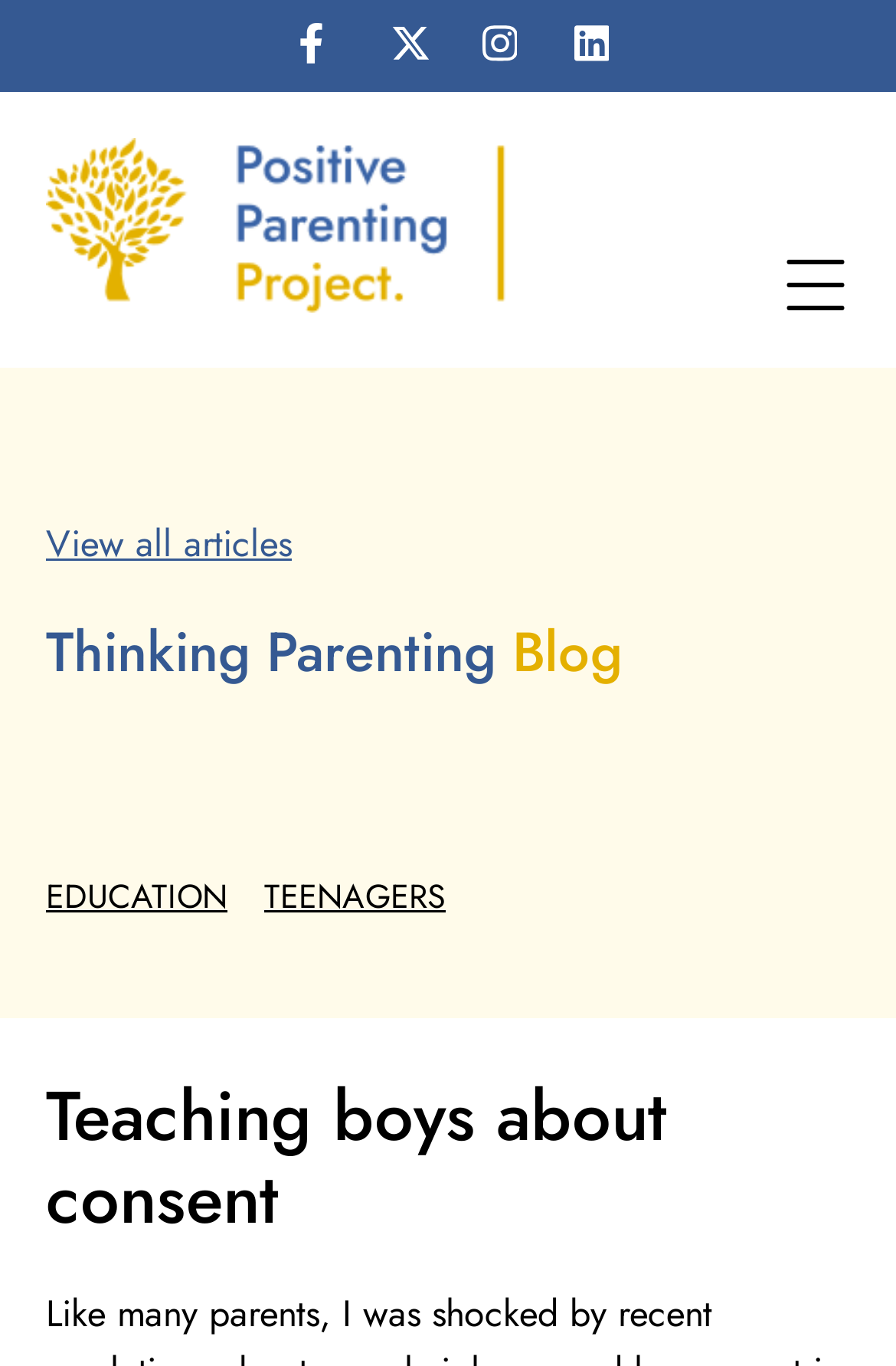Reply to the question below using a single word or brief phrase:
What is the title of the current article?

Teaching boys about consent